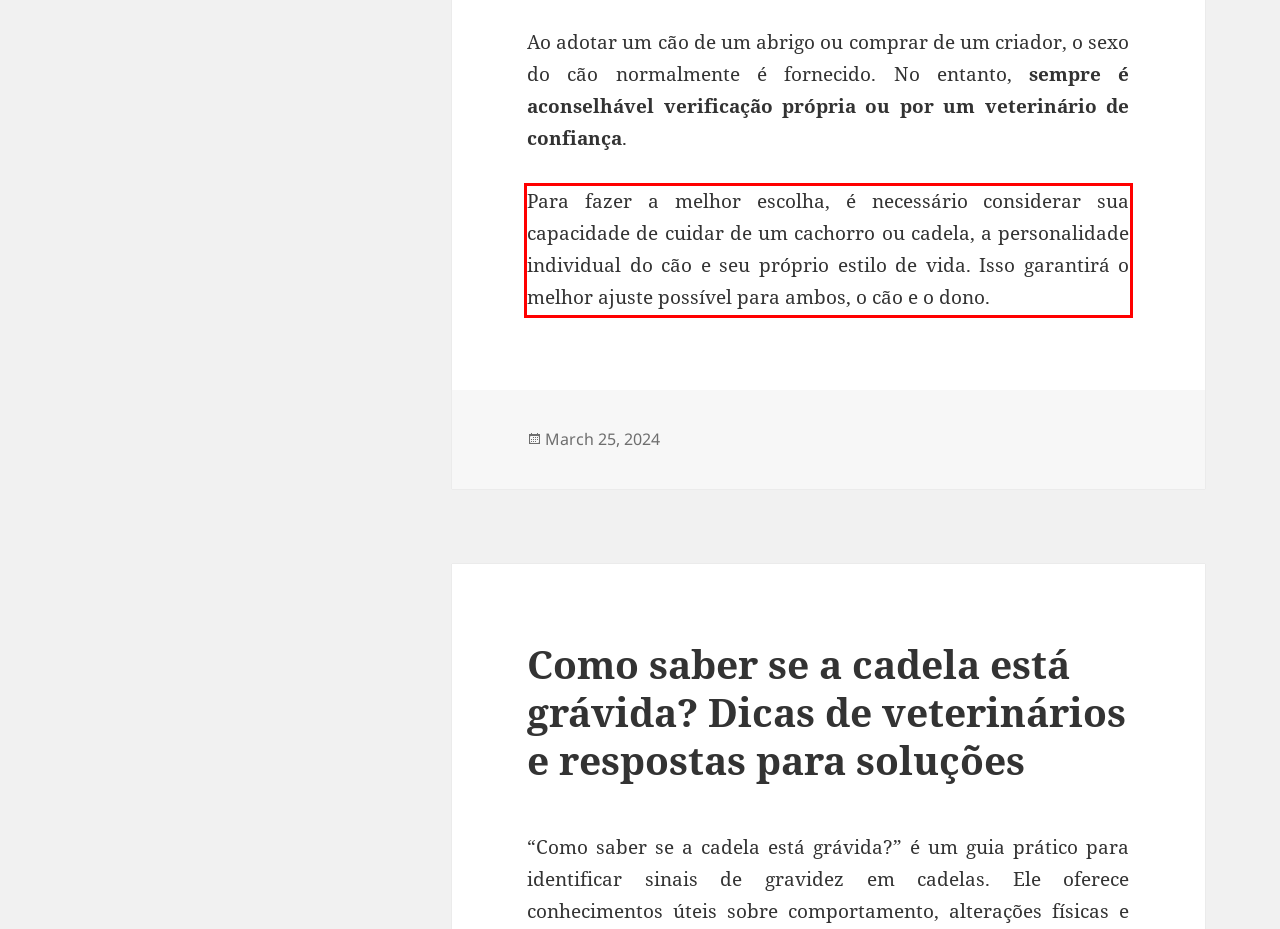Using the provided webpage screenshot, recognize the text content in the area marked by the red bounding box.

Para fazer a melhor escolha, é necessário considerar sua capacidade de cuidar de um cachorro ou cadela, a personalidade individual do cão e seu próprio estilo de vida. Isso garantirá o melhor ajuste possível para ambos, o cão e o dono.